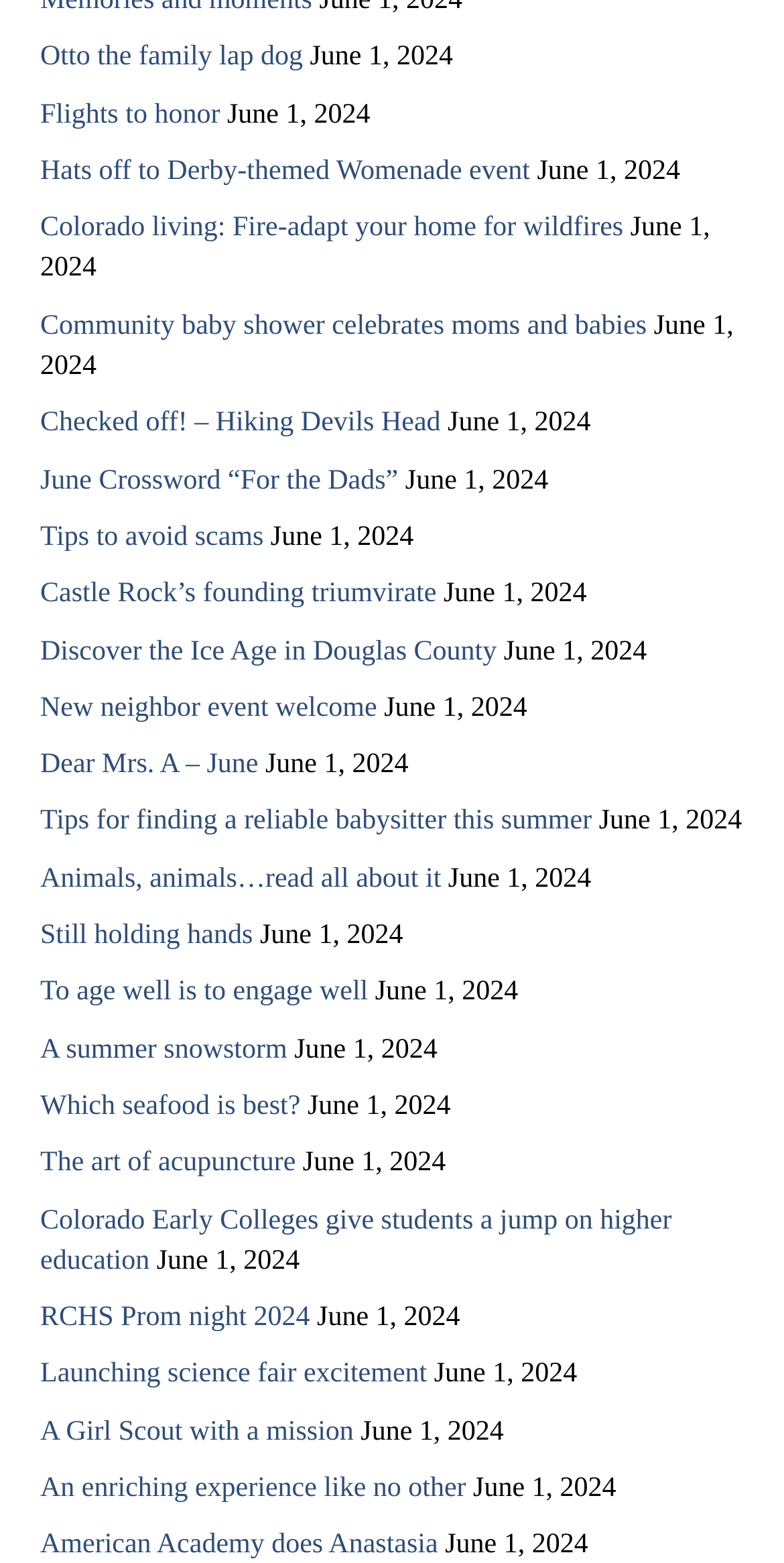Could you indicate the bounding box coordinates of the region to click in order to complete this instruction: "Read about Otto the family lap dog".

[0.051, 0.027, 0.386, 0.047]